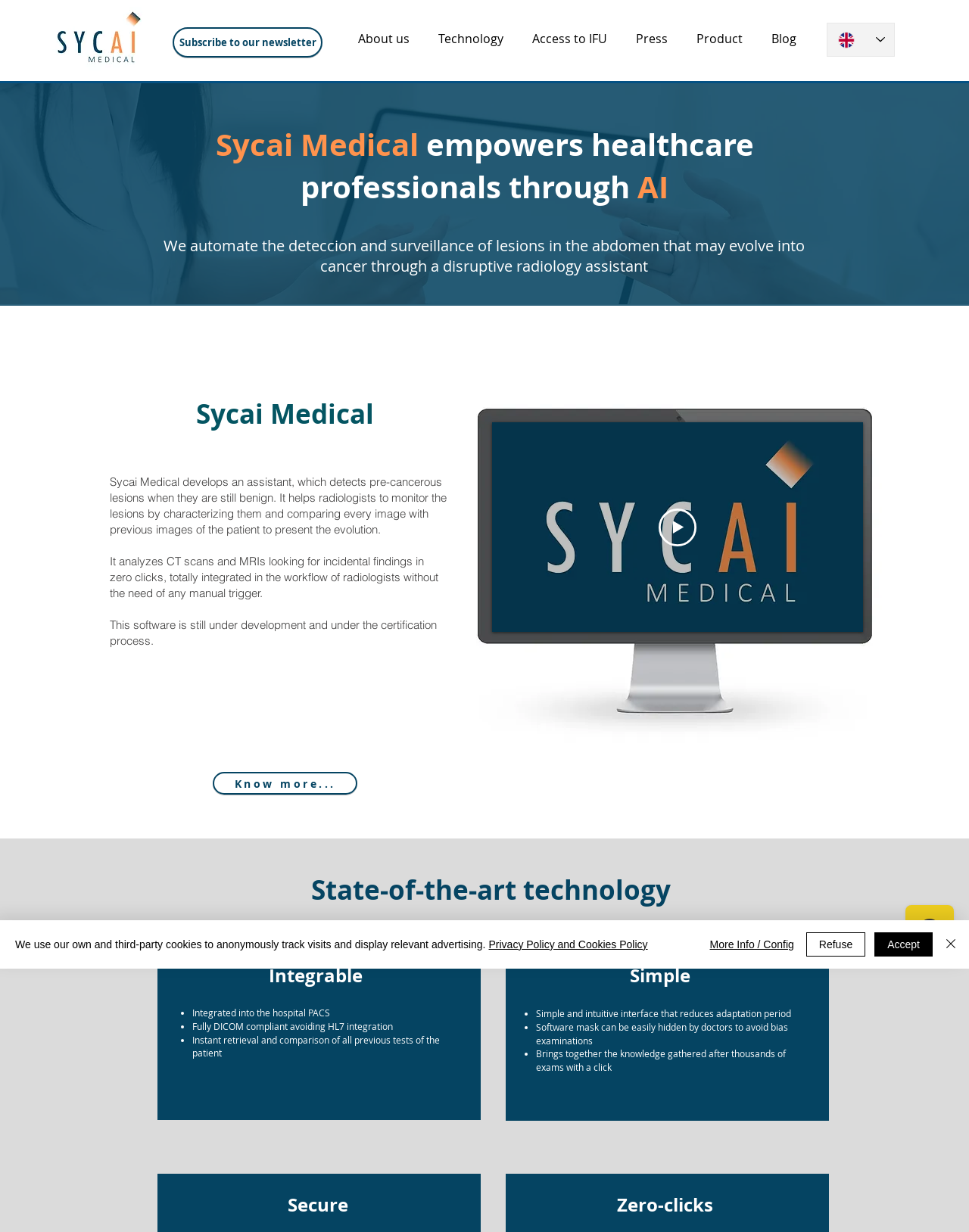Can you specify the bounding box coordinates of the area that needs to be clicked to fulfill the following instruction: "Subscribe to the newsletter"?

[0.178, 0.022, 0.333, 0.047]